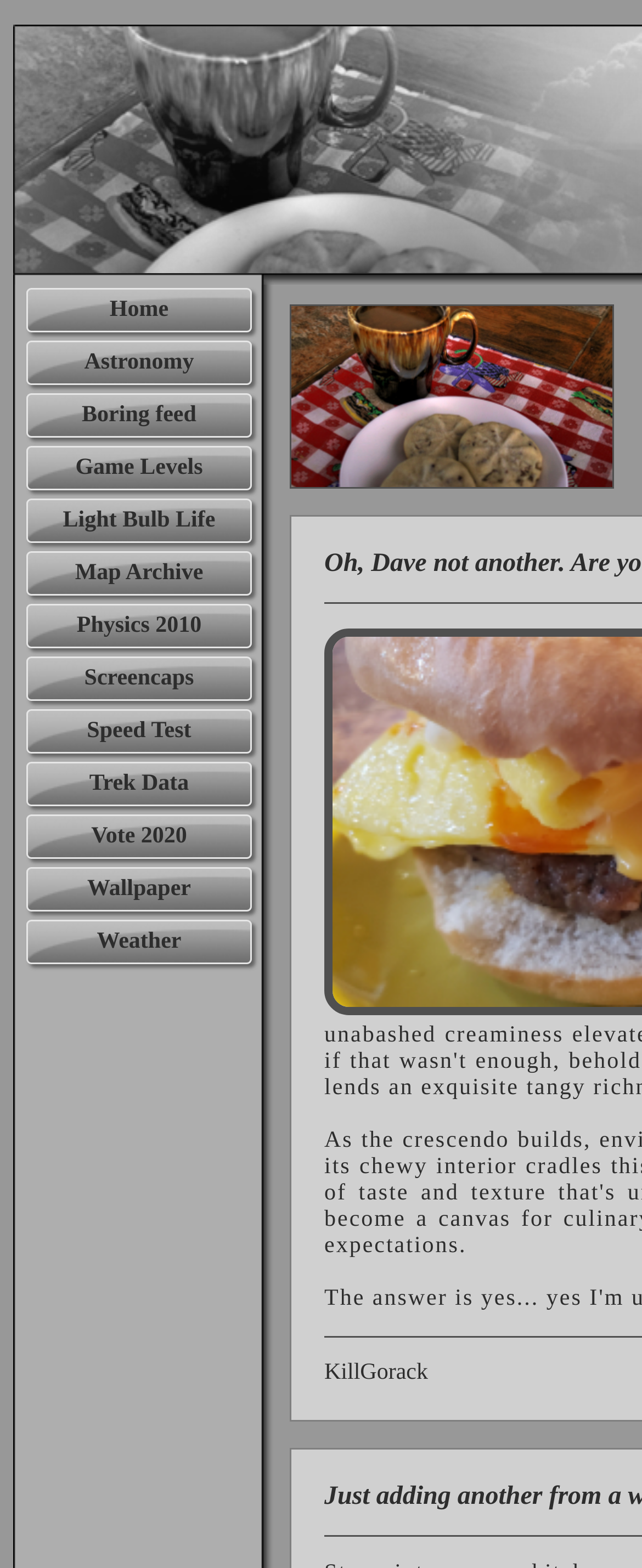What is the purpose of the image on the page?
Identify the answer in the screenshot and reply with a single word or phrase.

Application Thumbnail